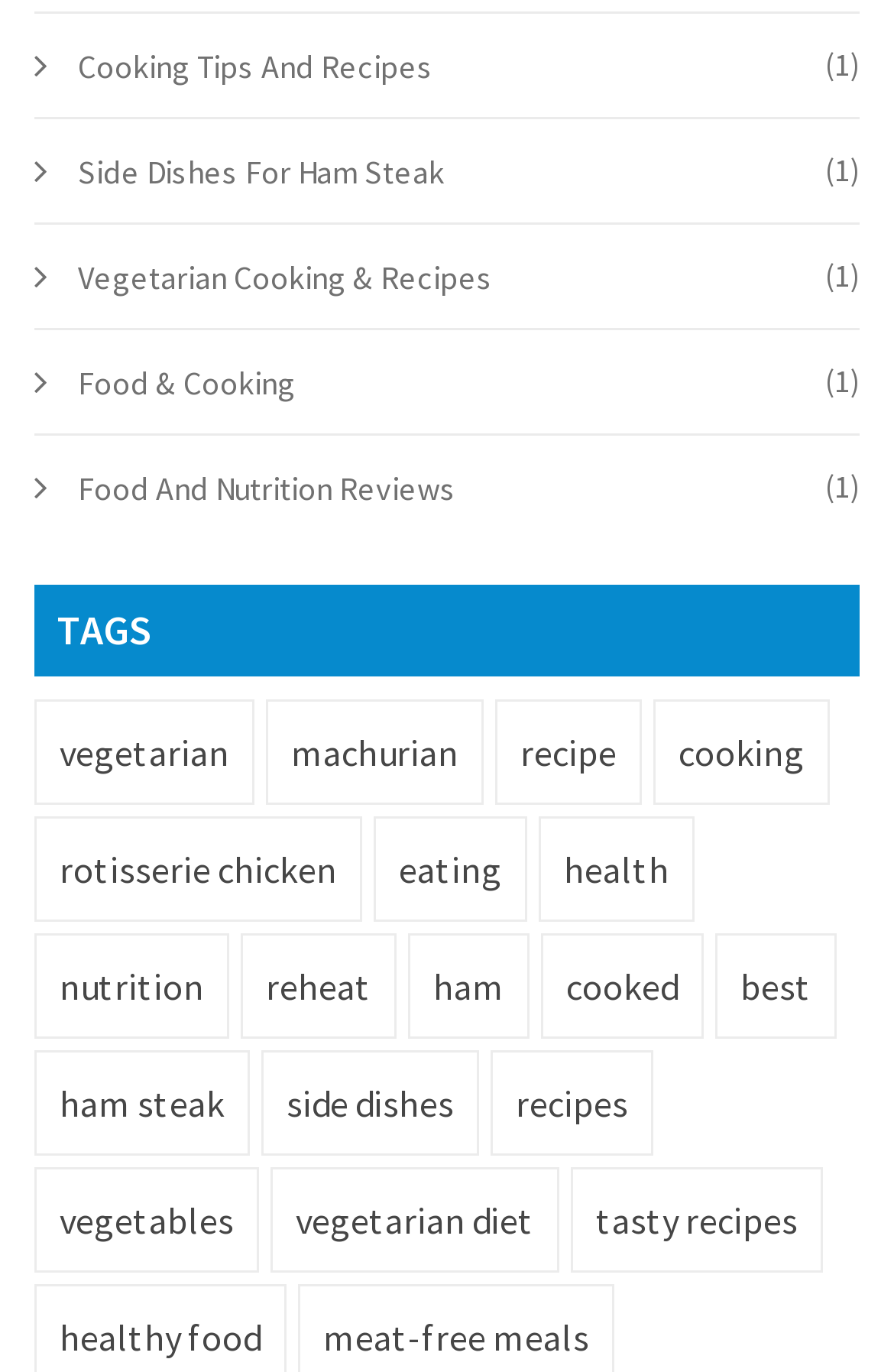What is the last link under the 'TAGS' heading?
Using the details shown in the screenshot, provide a comprehensive answer to the question.

I looked at the last link under the 'TAGS' heading, which has a y-coordinate of 0.851. The last link is 'tasty recipes'.